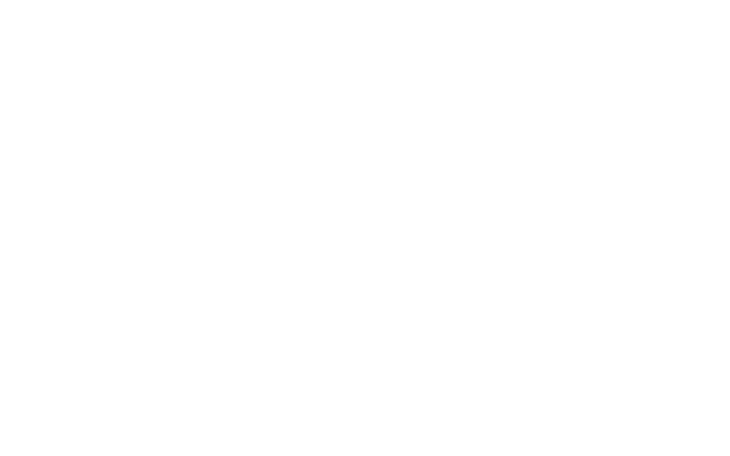What is the hotel known for?
Can you provide a detailed and comprehensive answer to the question?

The caption states that the hotel is known for its commitment to luxury and high-quality hospitality services. This suggests that the hotel prioritizes providing an exceptional experience for its guests, which is reflected in its branding and visual communication strategy.